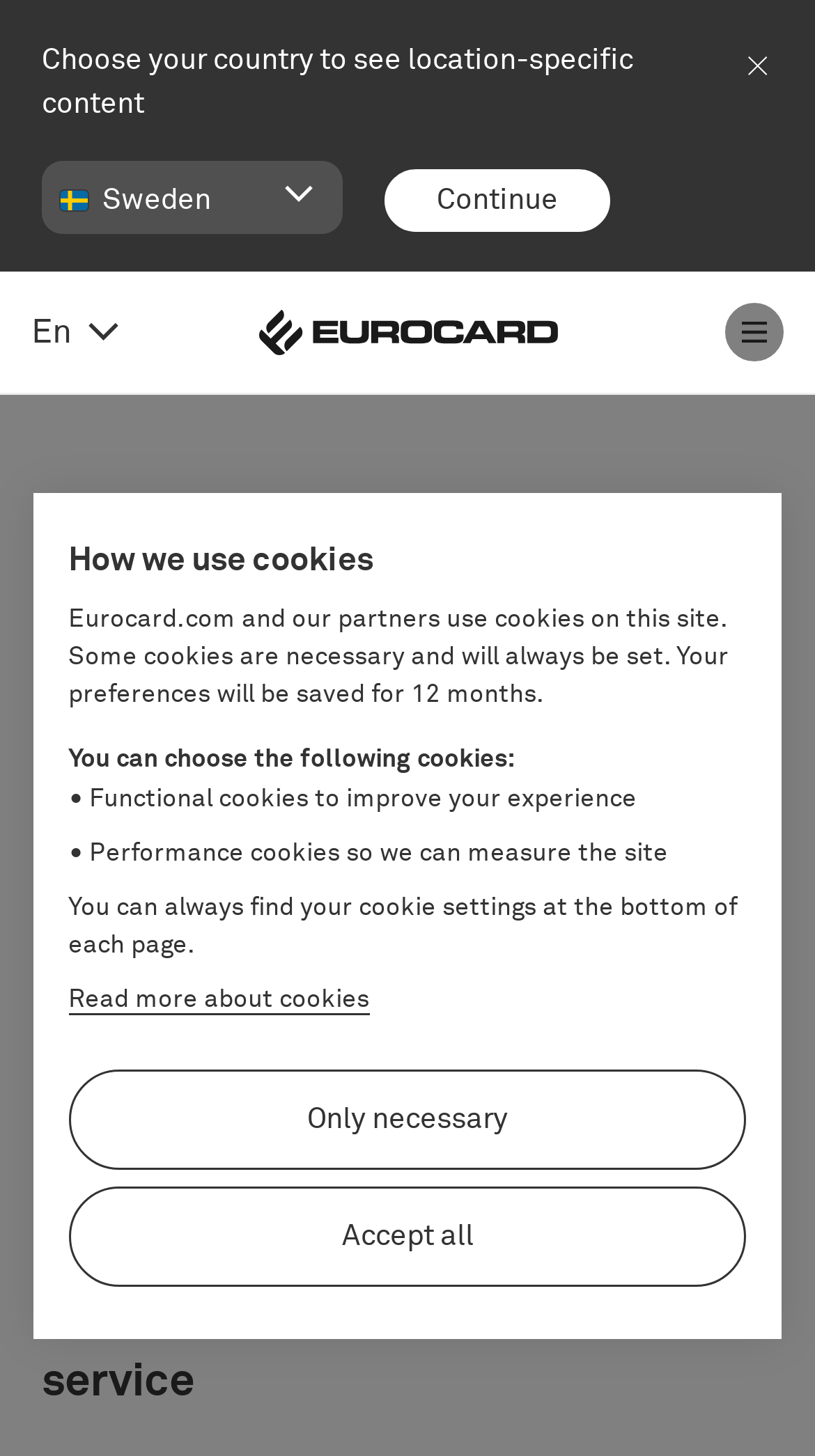Locate the bounding box of the UI element based on this description: "alt="david-journey-logo"". Provide four float numbers between 0 and 1 as [left, top, right, bottom].

None